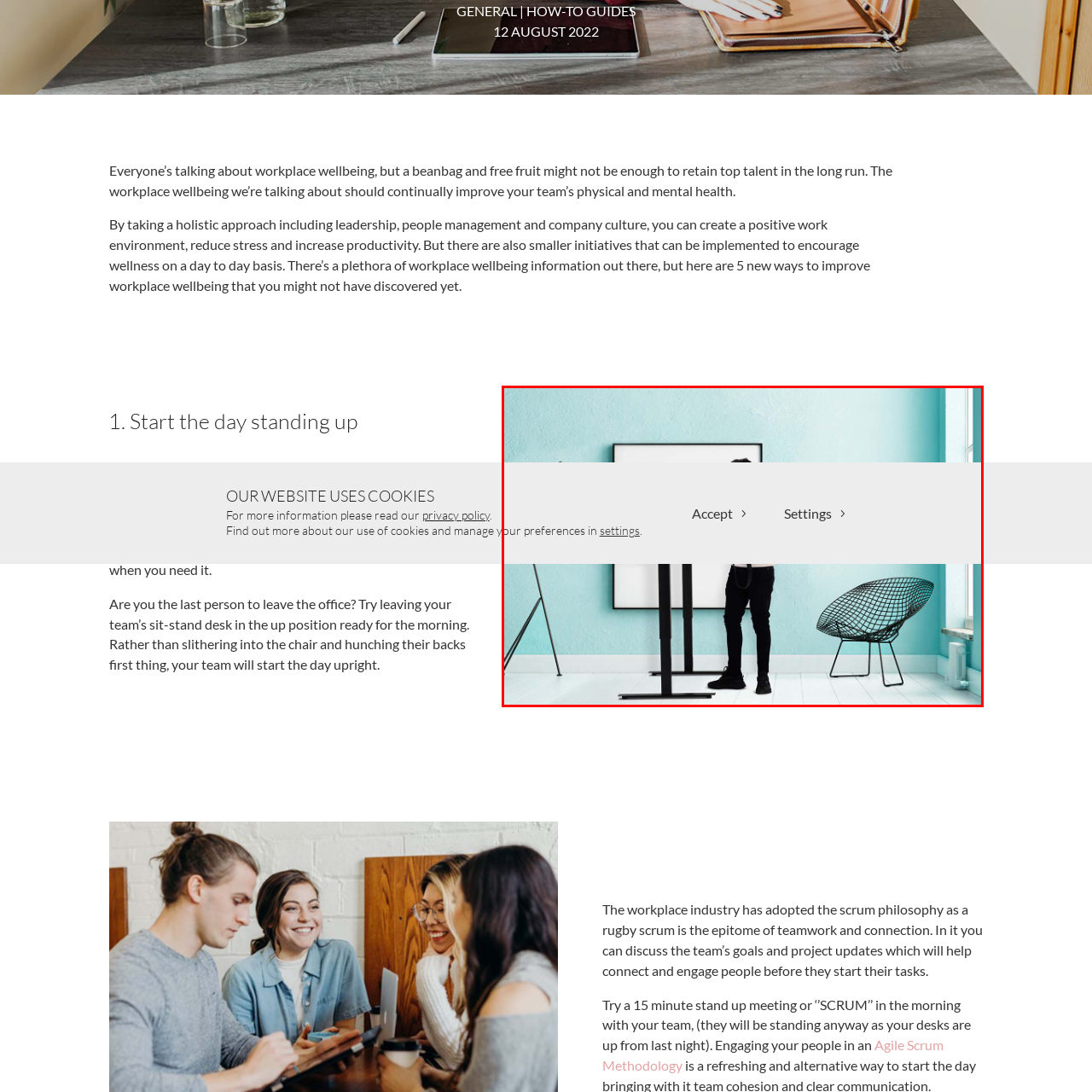Craft an in-depth description of the visual elements captured within the red box.

The image features a modern workspace characterized by a stylish height-adjustable desk, reflecting a trend towards ergonomic work environments. In the background, the scene is brightened by a soft blue wall, complementing the sleek aesthetics of the room. A person is seen interacting with the desk, emphasizing the importance of movement and flexibility in today’s work life. Adjacent to the desk, a unique wire lounge chair adds an artistic touch to the space. Overlaid on the image is a transparent banner displaying options to "Accept" or adjust "Settings," indicating a user-friendly approach to manage preferences, particularly in the context of workplace wellbeing initiatives promoted by the content surrounding the image.